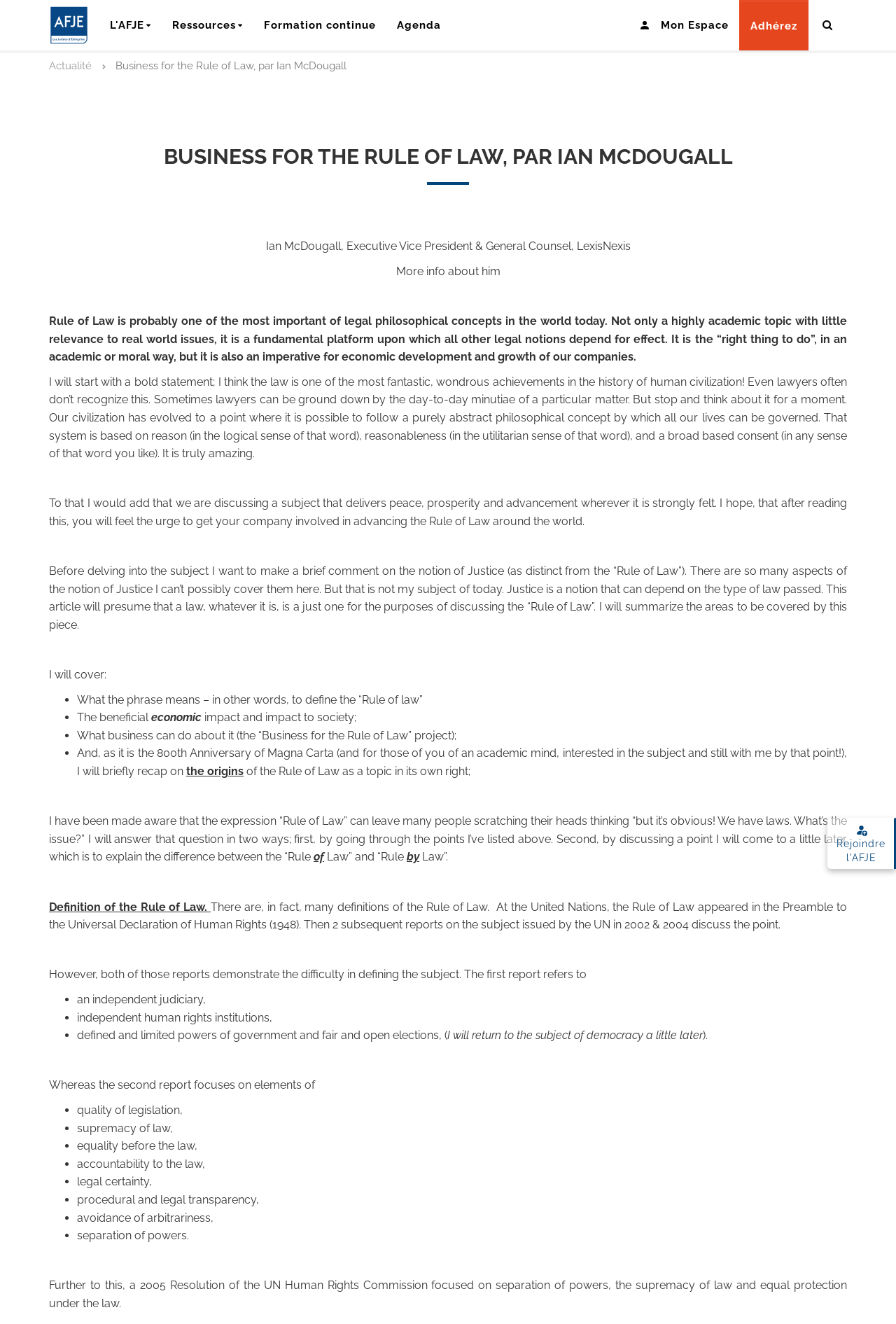Mark the bounding box of the element that matches the following description: "Adhérez".

[0.825, 0.0, 0.902, 0.038]